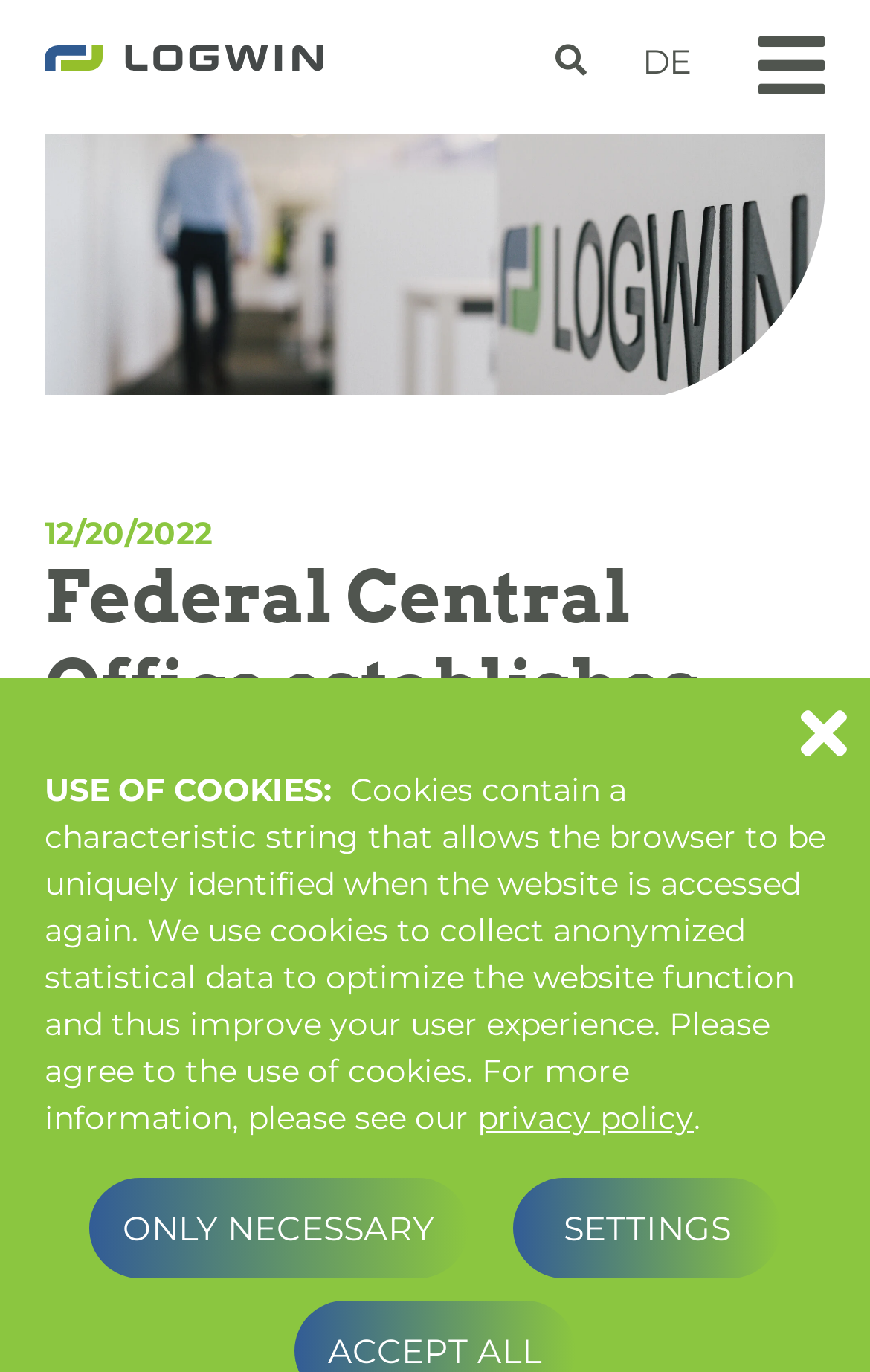What is the function of the button with a magnifying glass icon?
Please provide an in-depth and detailed response to the question.

The button has a magnifying glass icon, which is commonly used for search functions, and it is located next to the search textbox, suggesting that it is used to submit the search query.